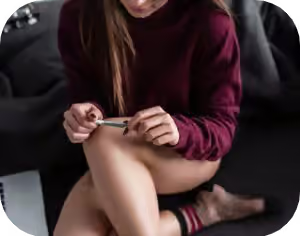Please provide a brief answer to the following inquiry using a single word or phrase:
What color is the woman's sweater?

burgundy